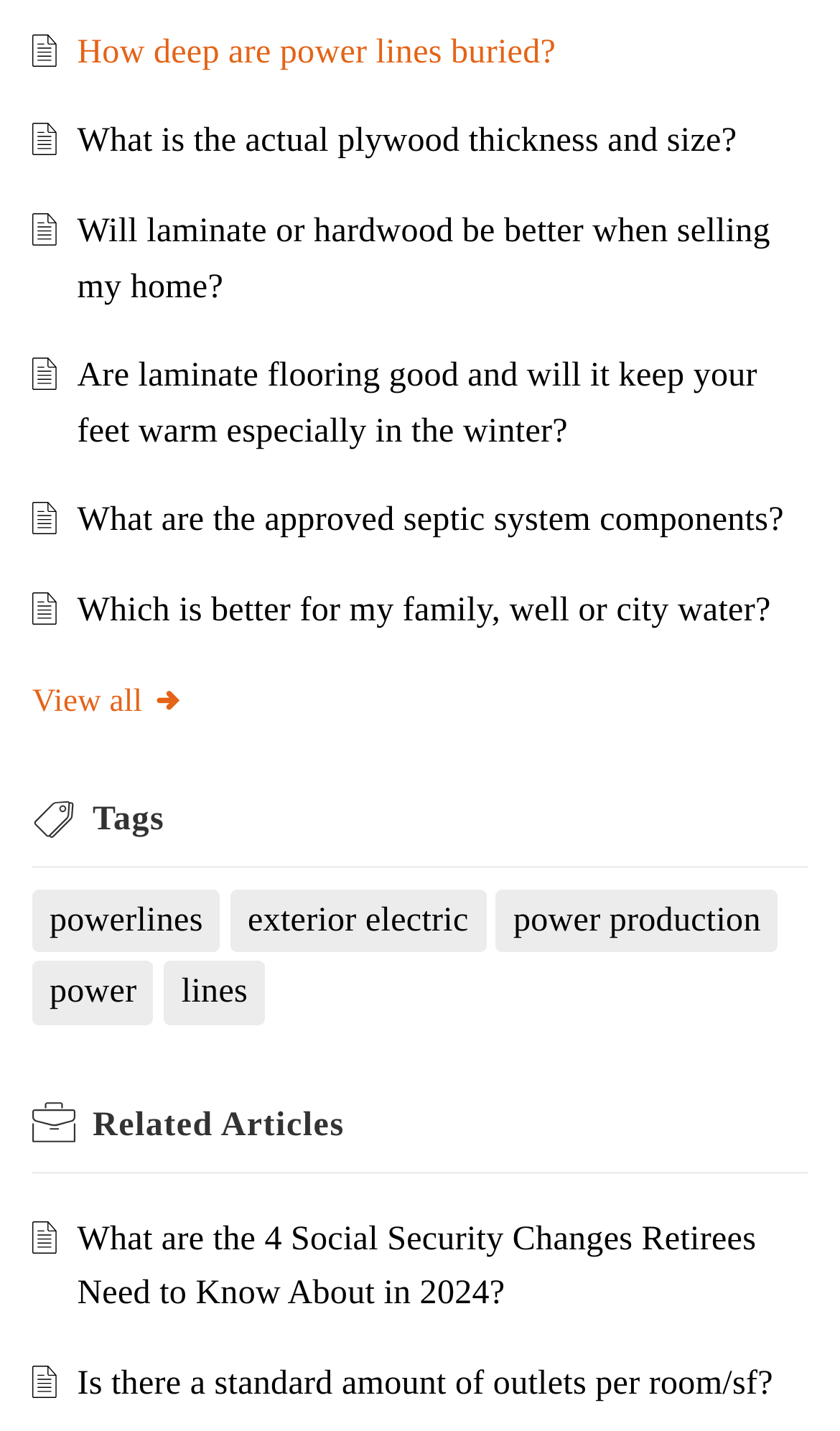Provide a brief response in the form of a single word or phrase:
What is the topic of the first link?

Power lines